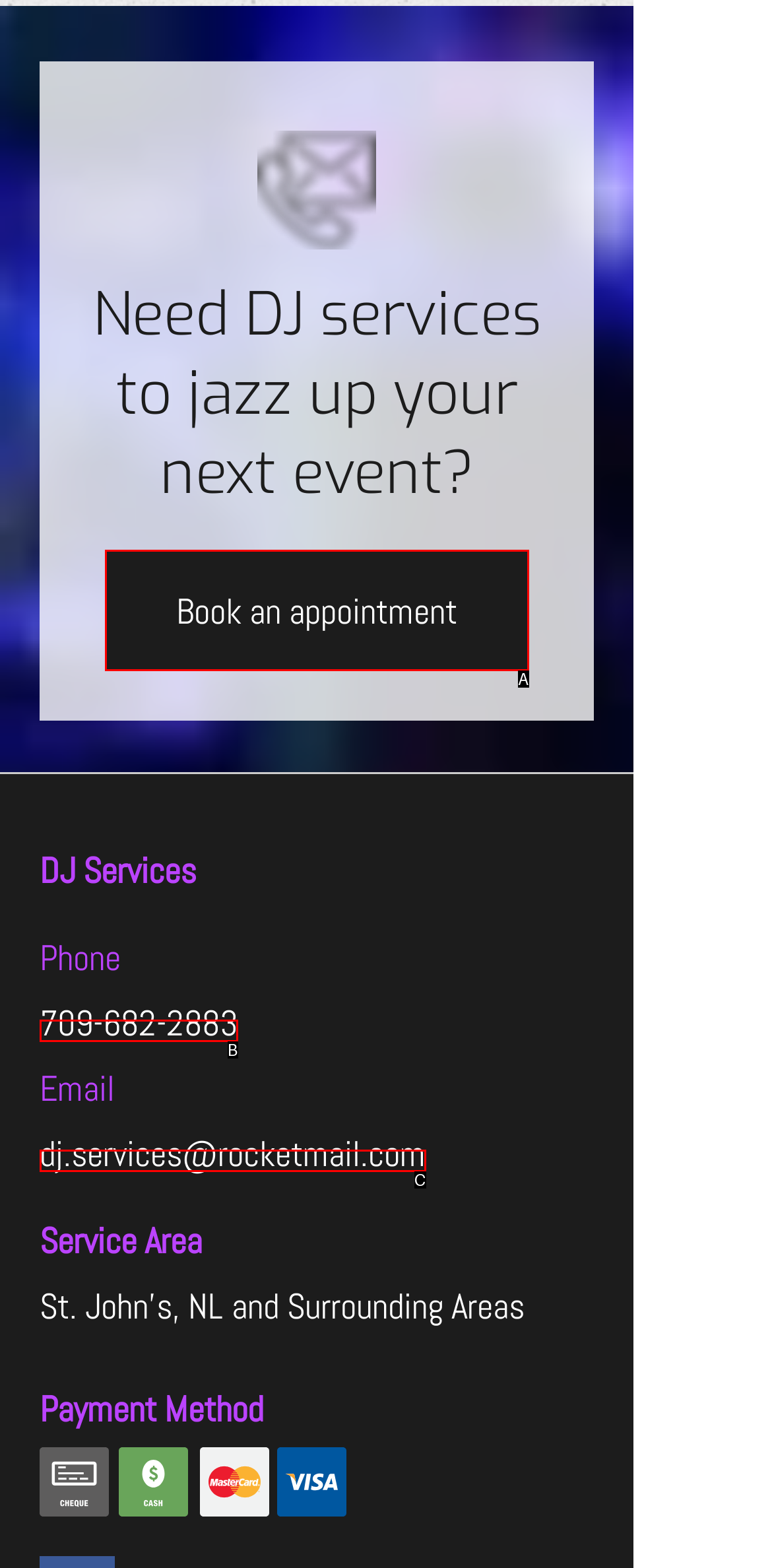Identify the option that corresponds to: 709-682-2883
Respond with the corresponding letter from the choices provided.

B